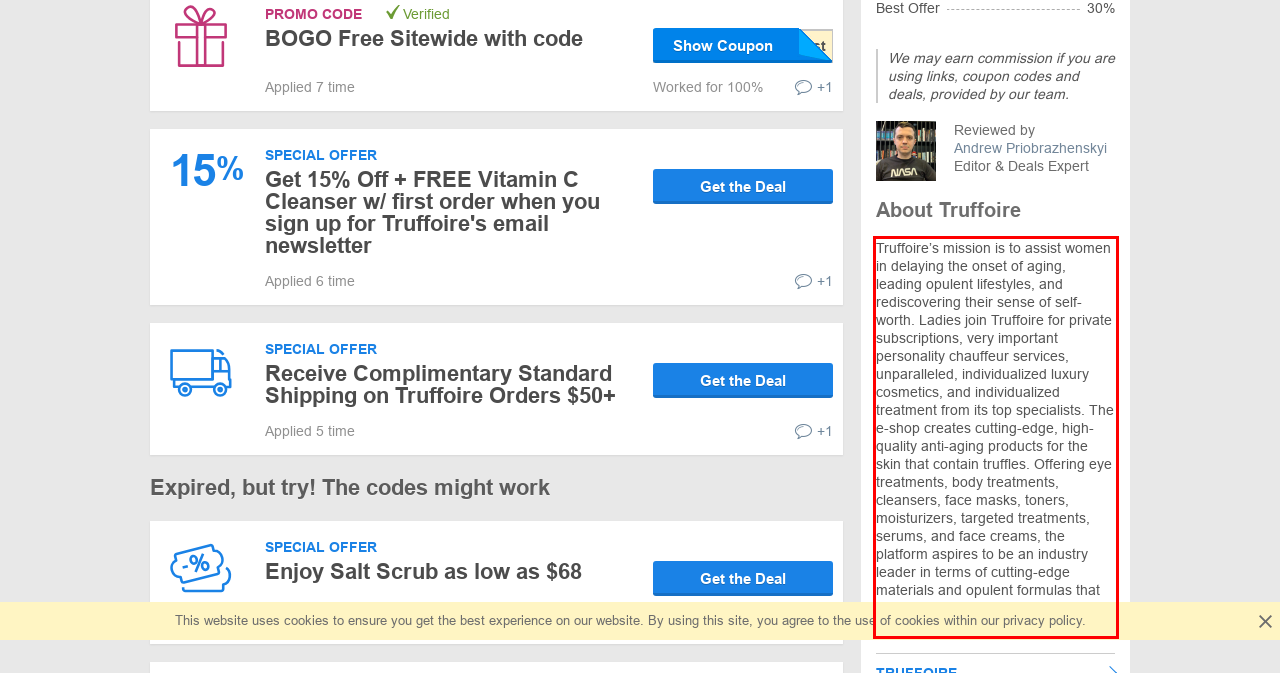Please identify and extract the text from the UI element that is surrounded by a red bounding box in the provided webpage screenshot.

Truffoire’s mission is to assist women in delaying the onset of aging, leading opulent lifestyles, and rediscovering their sense of self-worth. Ladies join Truffoire for private subscriptions, very important personality chauffeur services, unparalleled, individualized luxury cosmetics, and individualized treatment from its top specialists. The e-shop creates cutting-edge, high-quality anti-aging products for the skin that contain truffles. Offering eye treatments, body treatments, cleansers, face masks, toners, moisturizers, targeted treatments, serums, and face creams, the platform aspires to be an industry leader in terms of cutting-edge materials and opulent formulas that support and encourage all women worldwide.